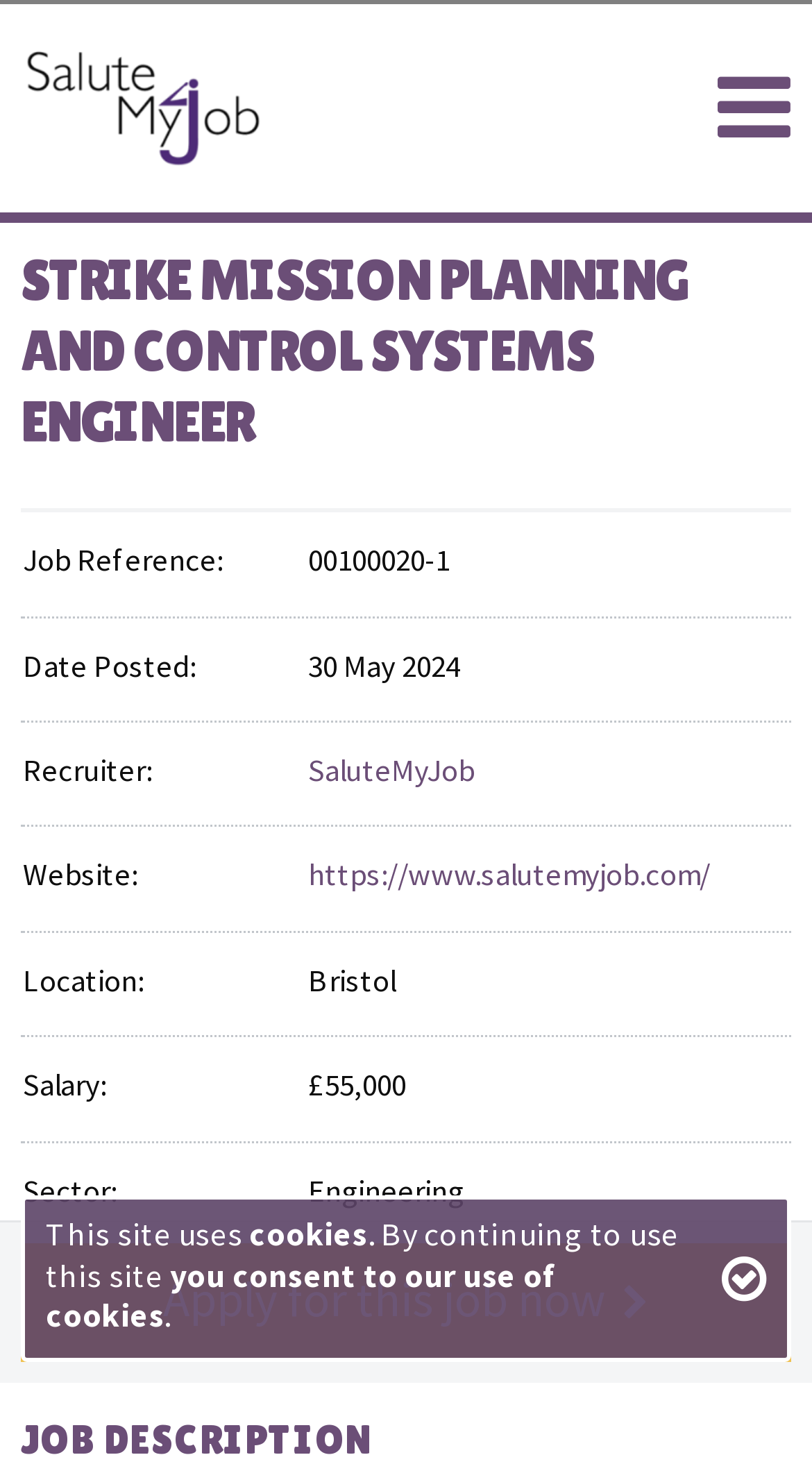What is the job title?
Provide a detailed and well-explained answer to the question.

I found the job title by looking at the heading element on the webpage, which is 'STRIKE MISSION PLANNING AND CONTROL SYSTEMS ENGINEER'.